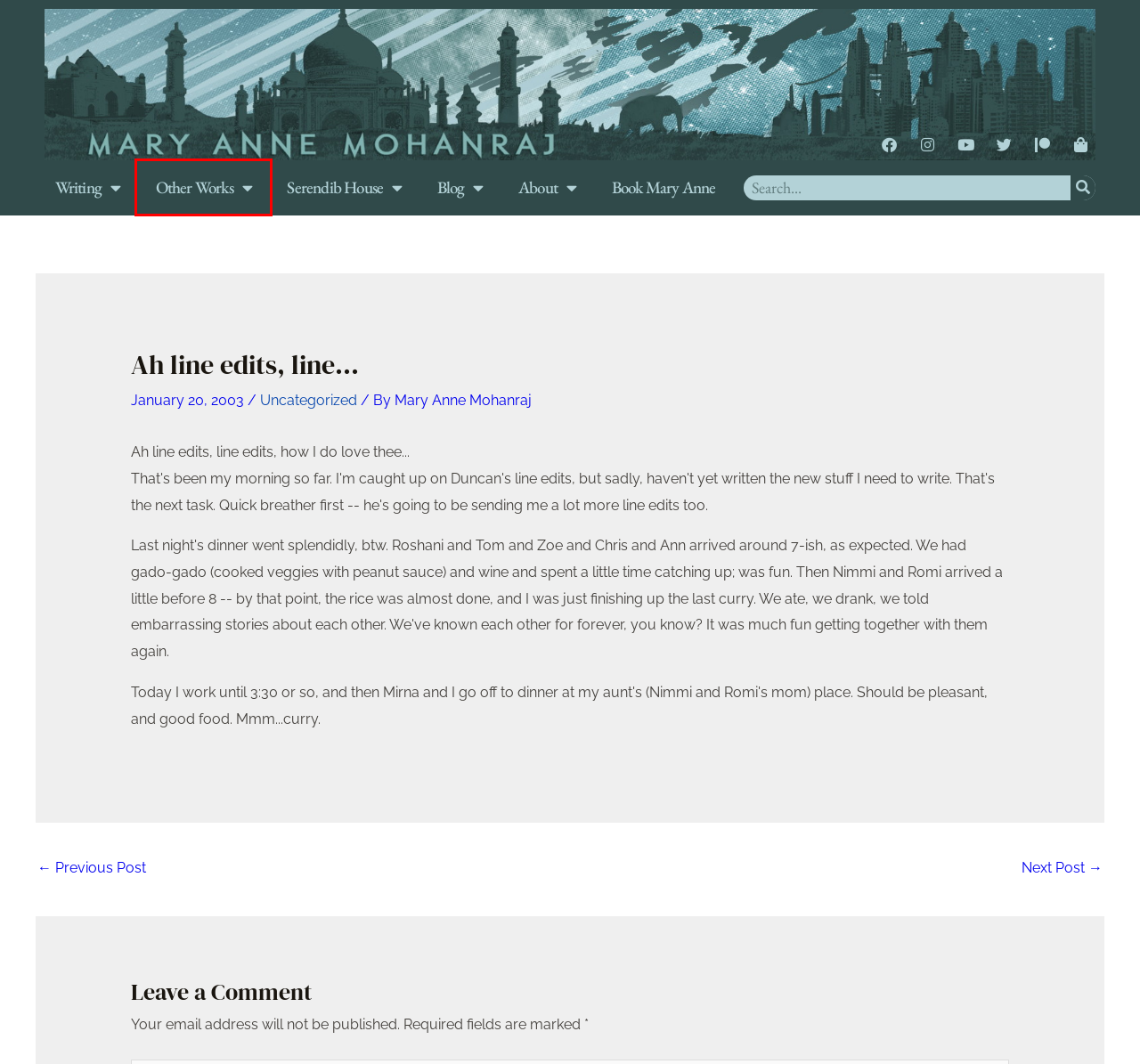Look at the screenshot of a webpage, where a red bounding box highlights an element. Select the best description that matches the new webpage after clicking the highlighted element. Here are the candidates:
A. Other Works – Mary Anne Mohanraj
B. I wish to officially… – Mary Anne Mohanraj
C. Mary Anne Mohanraj – Mary Anne Mohanraj
D. Book Mary Anne – Mary Anne Mohanraj
E. Serendib House – Mary Anne Mohanraj
F. Serendib Shop - Home
G. Uncategorized – Mary Anne Mohanraj
H. About – Mary Anne Mohanraj

A